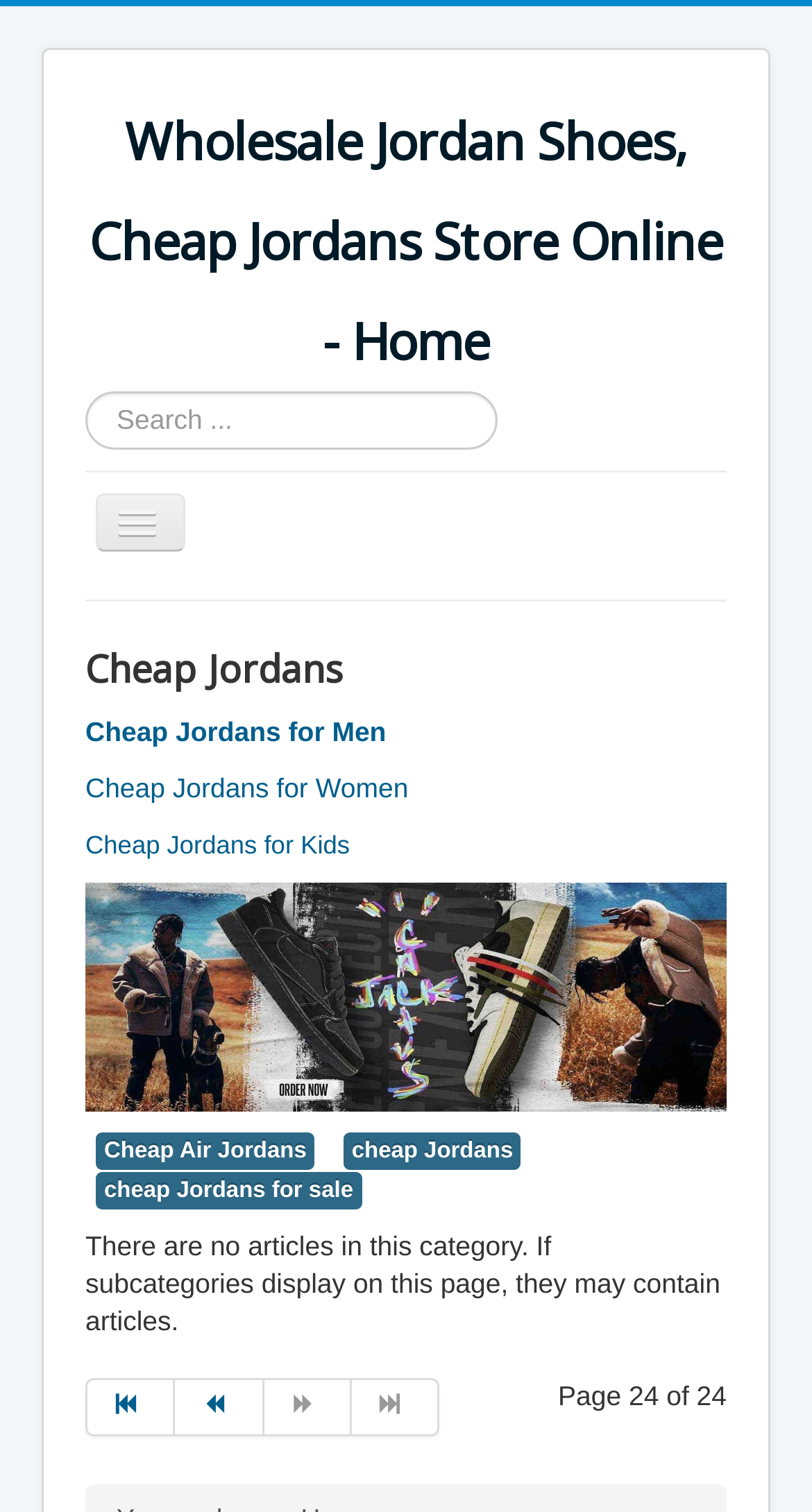Using the details from the image, please elaborate on the following question: What is the main category of products sold on this website?

Based on the webpage structure and the links provided, it appears that the website is primarily focused on selling Jordans, with subcategories for men, women, and kids.